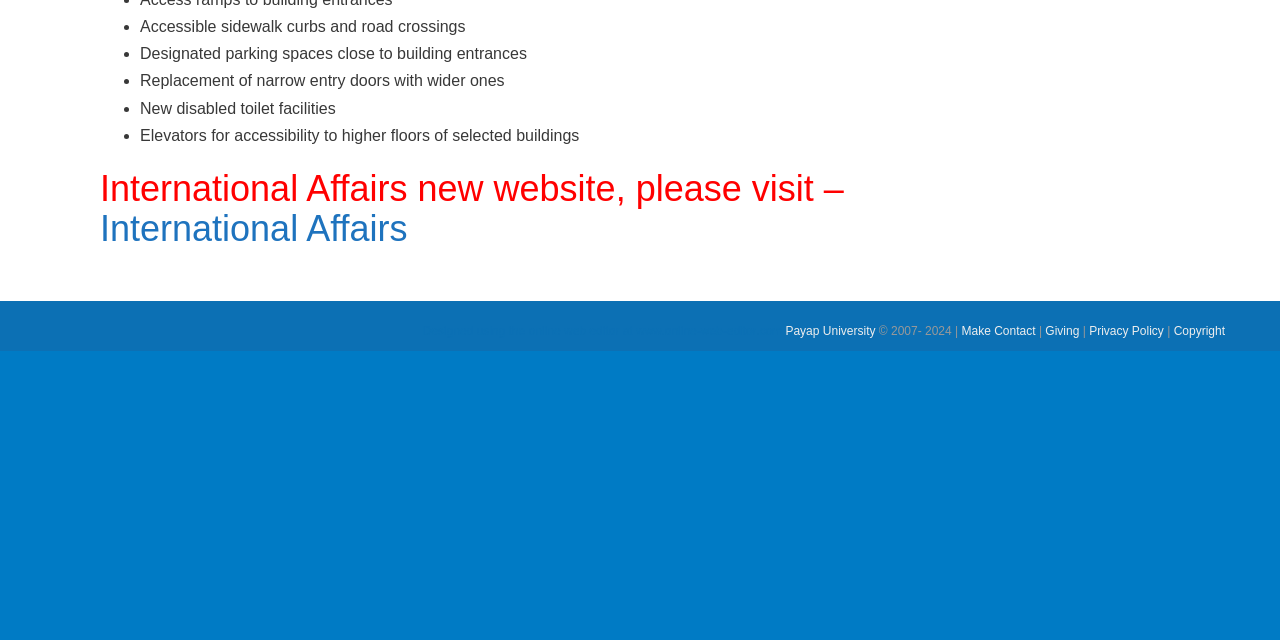For the following element description, predict the bounding box coordinates in the format (top-left x, top-left y, bottom-right x, bottom-right y). All values should be floating point numbers between 0 and 1. Description: online web editor

[0.413, 0.506, 0.484, 0.528]